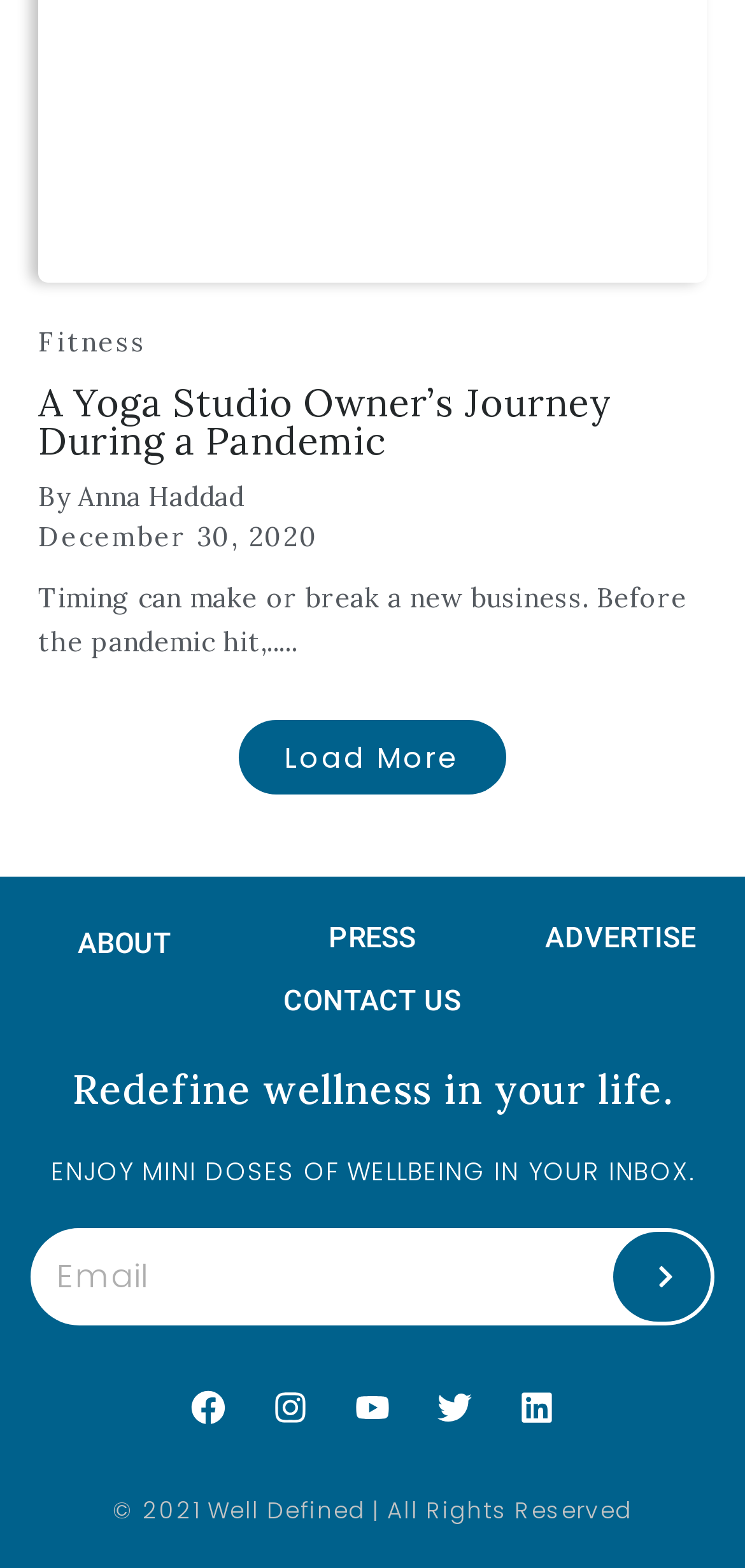What is the copyright year mentioned?
Using the information from the image, provide a comprehensive answer to the question.

The copyright year is mentioned at the bottom of the webpage as '© 2021 Well Defined | All Rights Reserved'.